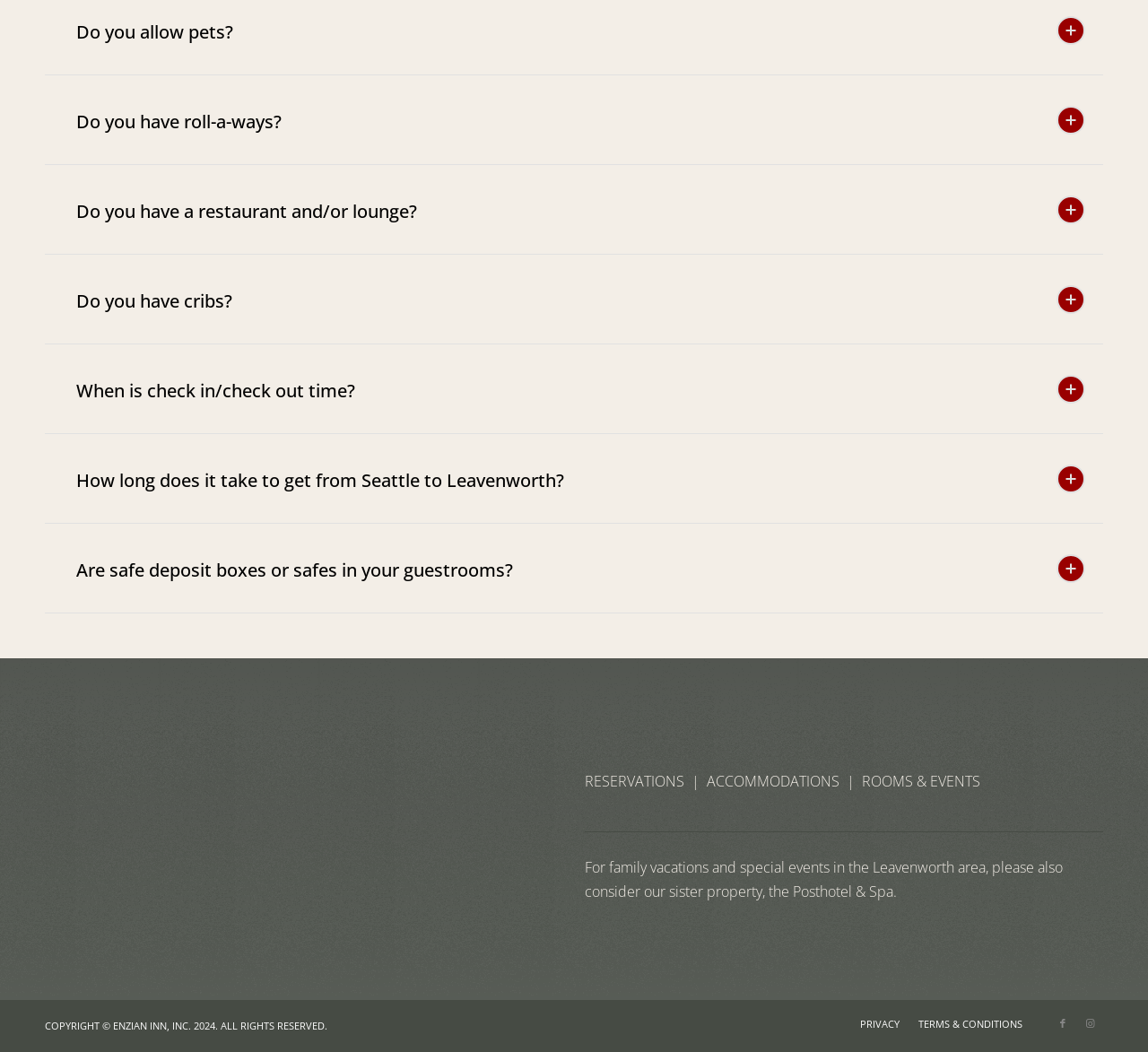Please provide the bounding box coordinates for the UI element as described: "PRIVACY". The coordinates must be four floats between 0 and 1, represented as [left, top, right, bottom].

[0.749, 0.967, 0.784, 0.98]